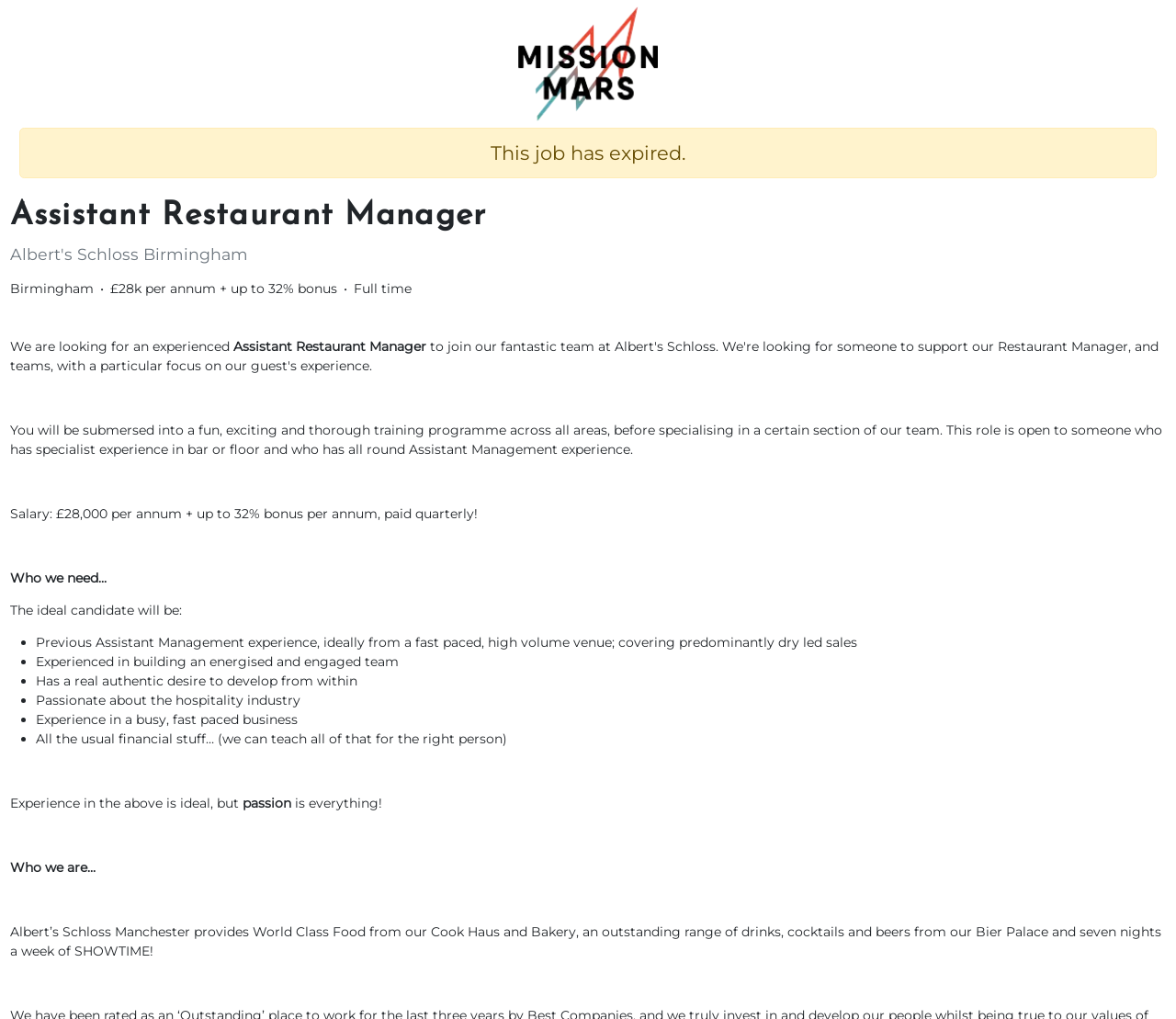What is the salary range for this job?
Utilize the information in the image to give a detailed answer to the question.

The salary range is mentioned in the text 'Salary: £28,000 per annum + up to 32% bonus per annum, paid quarterly!'.